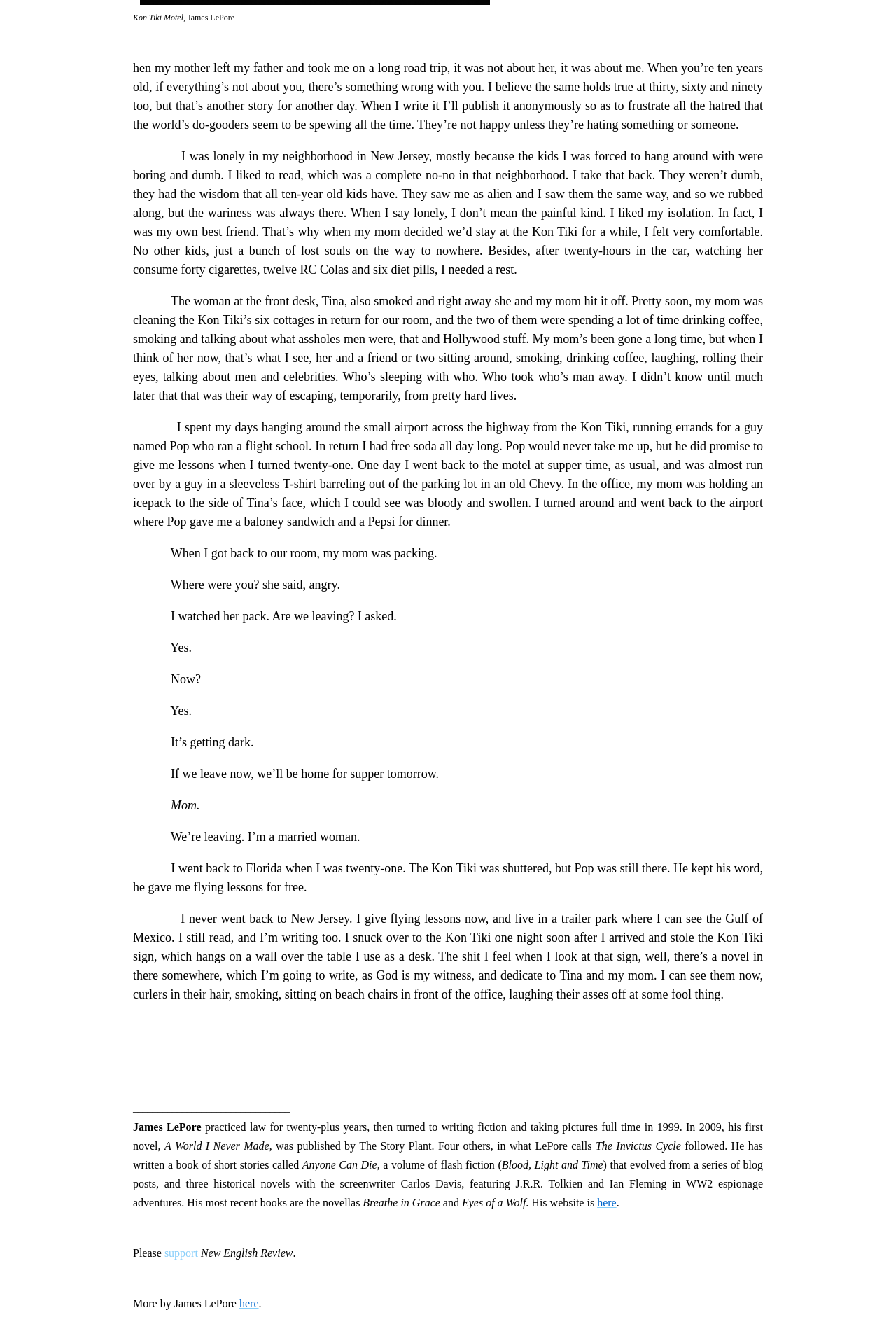Using the description: "here", identify the bounding box of the corresponding UI element in the screenshot.

[0.267, 0.981, 0.289, 0.99]